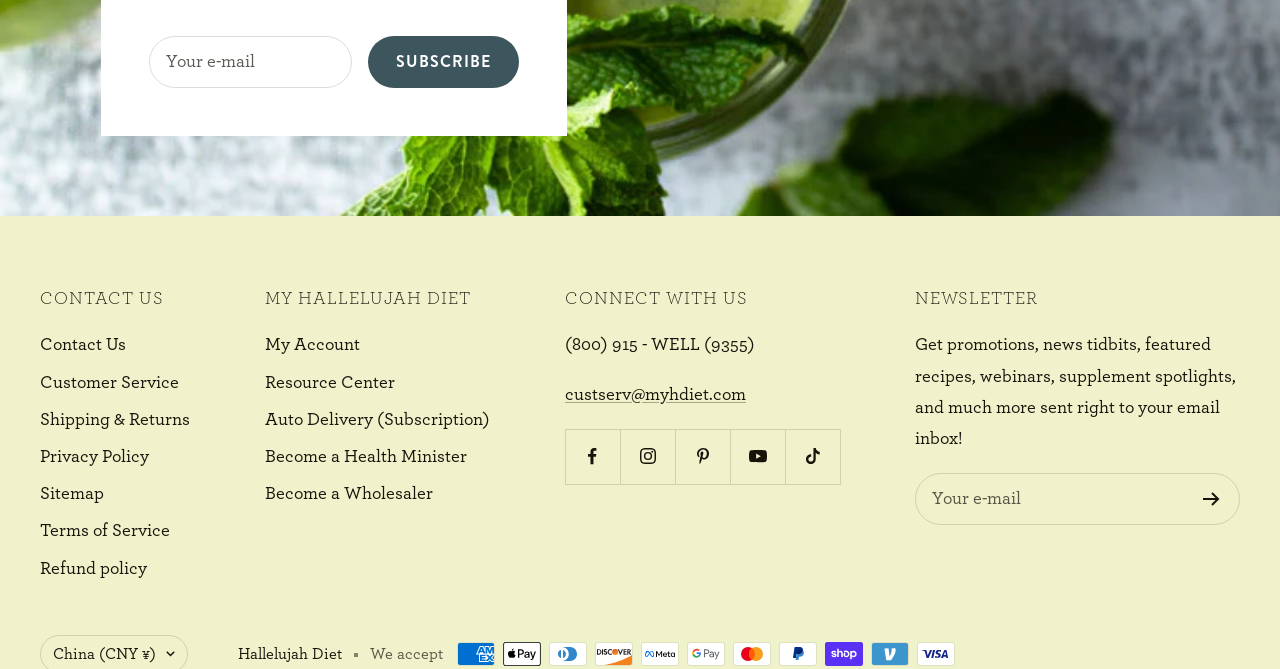Could you determine the bounding box coordinates of the clickable element to complete the instruction: "Enter your email address"? Provide the coordinates as four float numbers between 0 and 1, i.e., [left, top, right, bottom].

[0.117, 0.054, 0.275, 0.132]